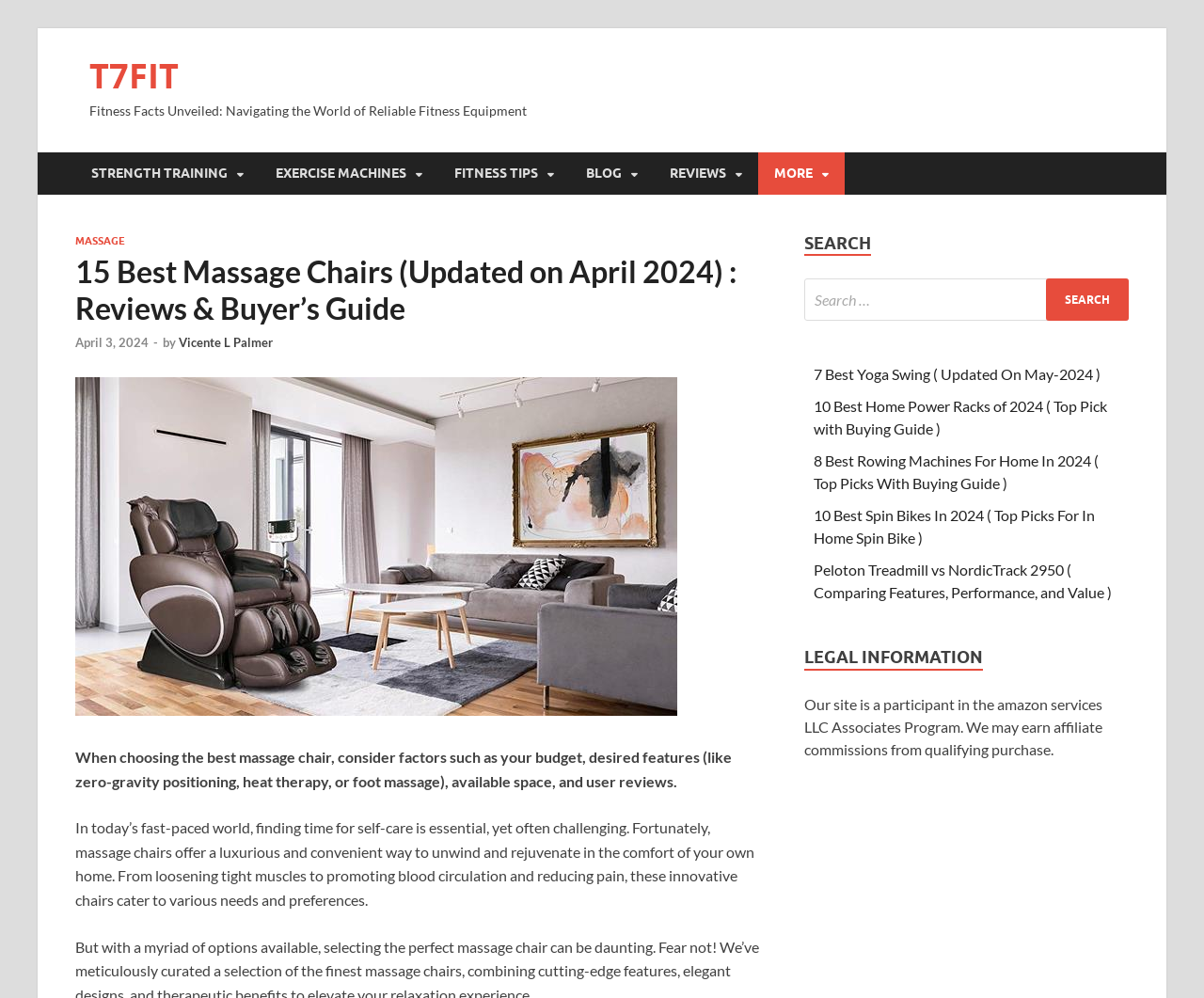Reply to the question below using a single word or brief phrase:
What is the name of the author of this article?

Vicente L Palmer